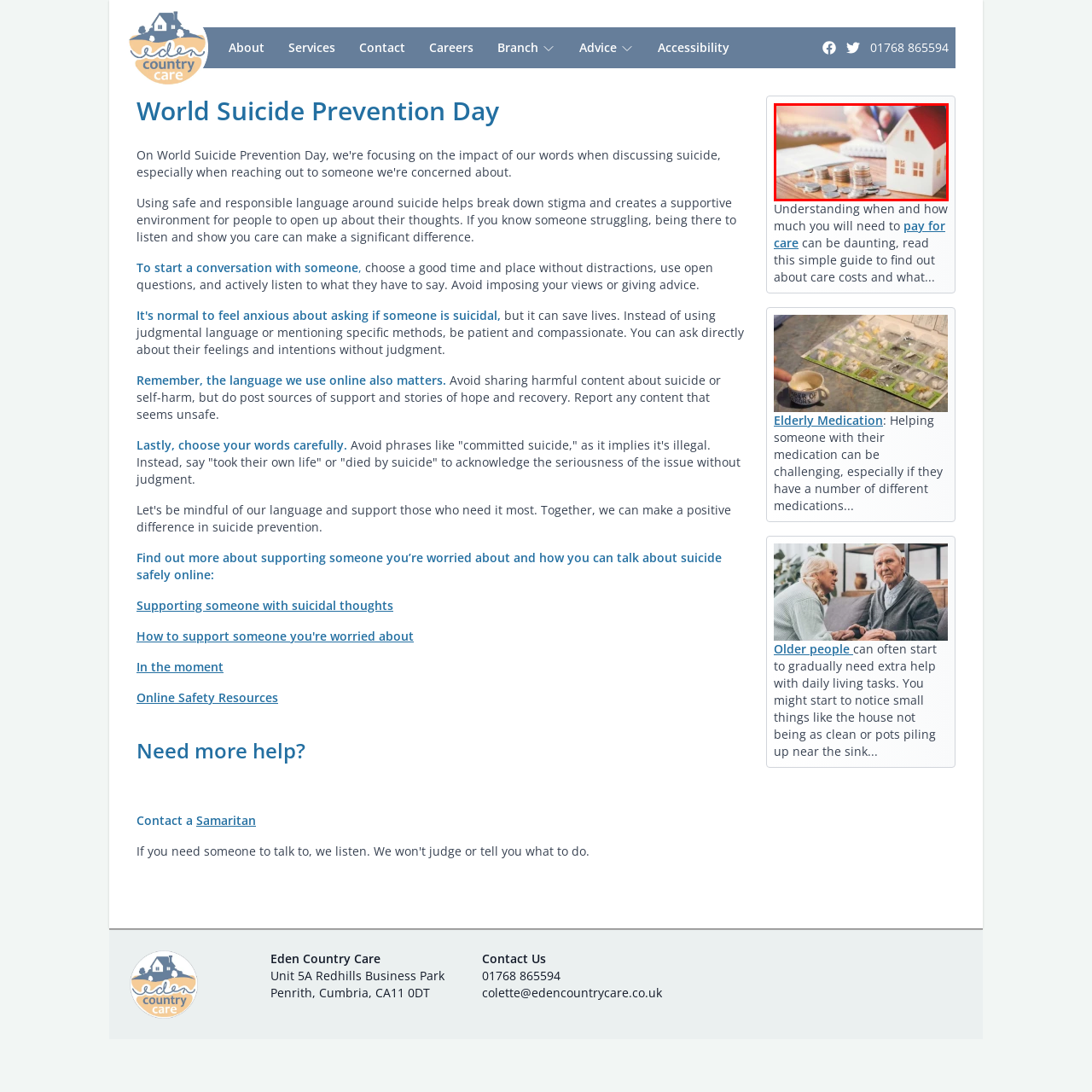What is the person in the background doing?
Inspect the image inside the red bounding box and answer the question with as much detail as you can.

The person in the background is seen jotting down notes, which implies that they are possibly reflecting on budgeting or planning for care expenses, emphasizing the importance of understanding the financial aspects of care.